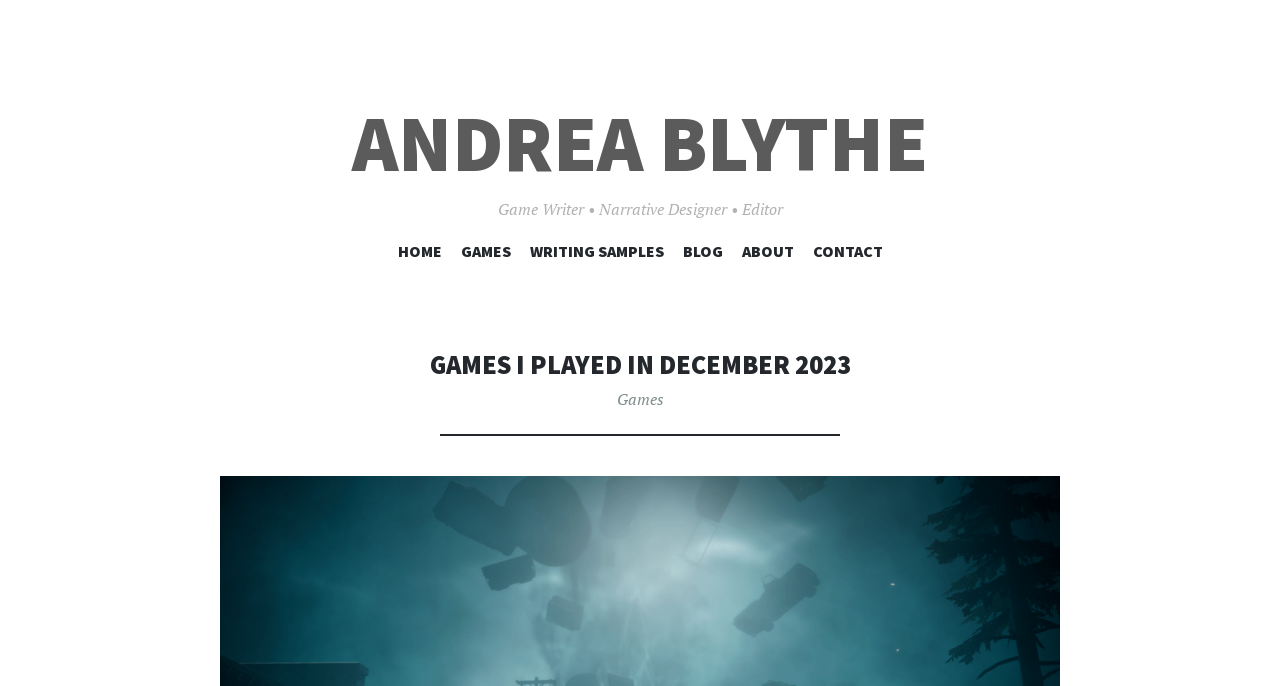Find the bounding box coordinates for the element described here: "Solutions".

None